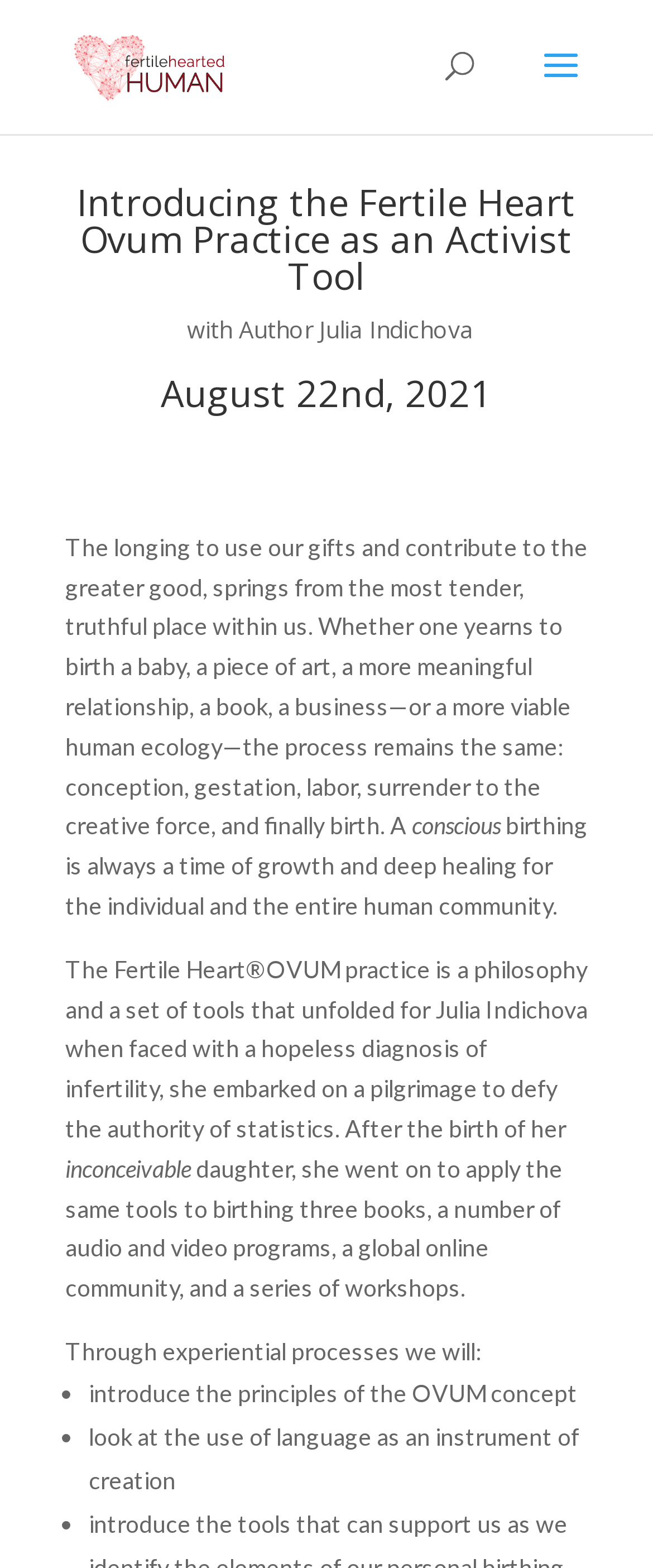Please provide the bounding box coordinates for the UI element as described: "alt="Fertile Hearted Human"". The coordinates must be four floats between 0 and 1, represented as [left, top, right, bottom].

[0.11, 0.031, 0.351, 0.051]